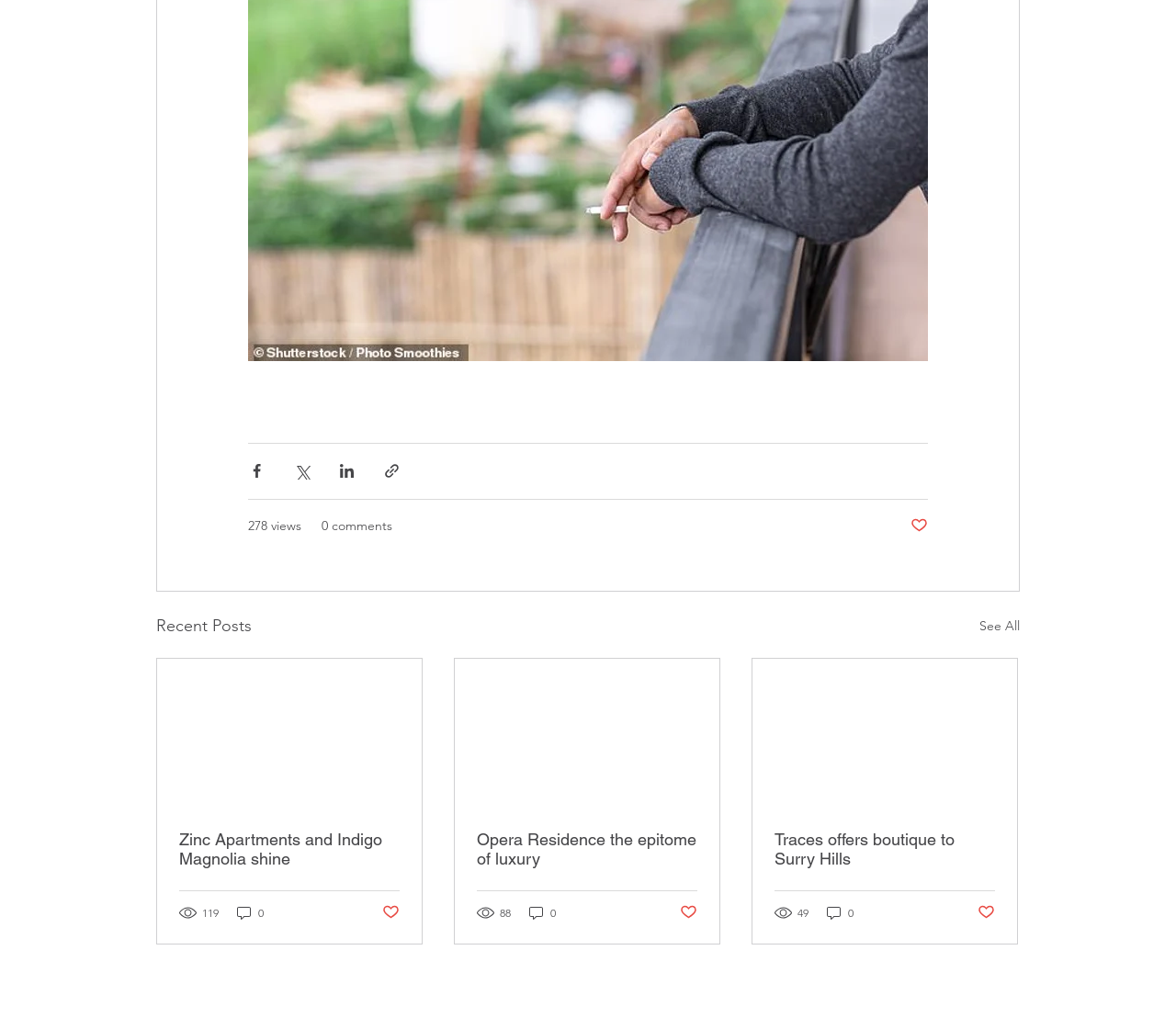Locate the bounding box of the UI element with the following description: "0".

[0.448, 0.888, 0.474, 0.905]